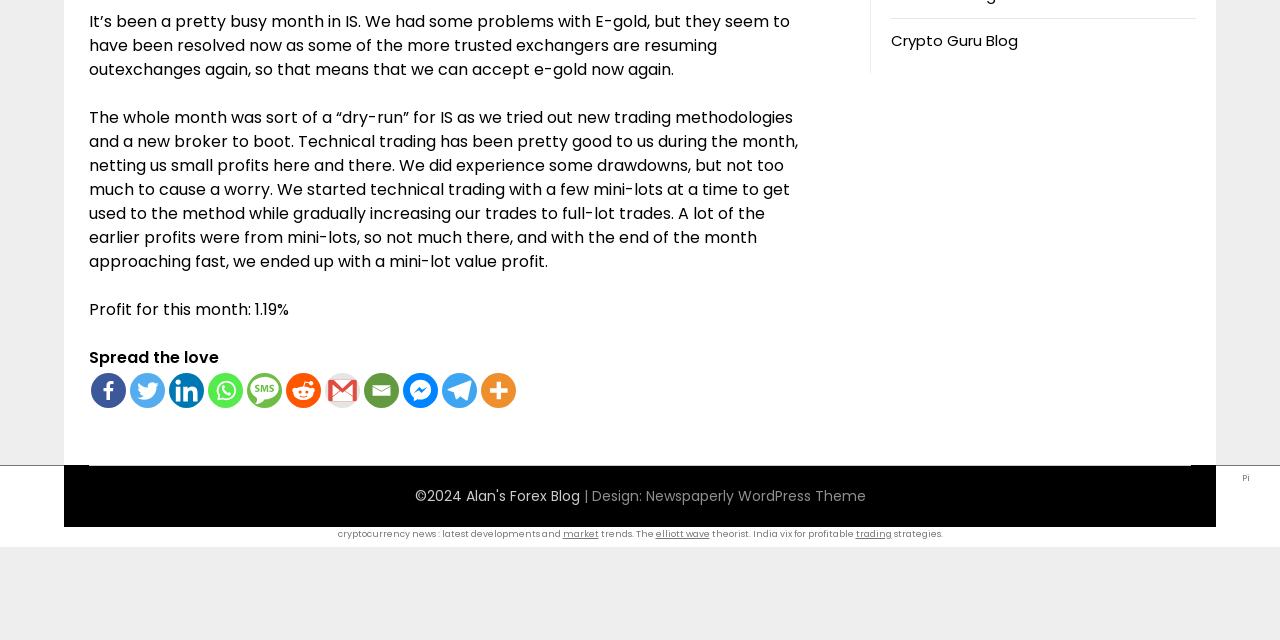Bounding box coordinates must be specified in the format (top-left x, top-left y, bottom-right x, bottom-right y). All values should be floating point numbers between 0 and 1. What are the bounding box coordinates of the UI element described as: title="SMS"

[0.193, 0.583, 0.22, 0.638]